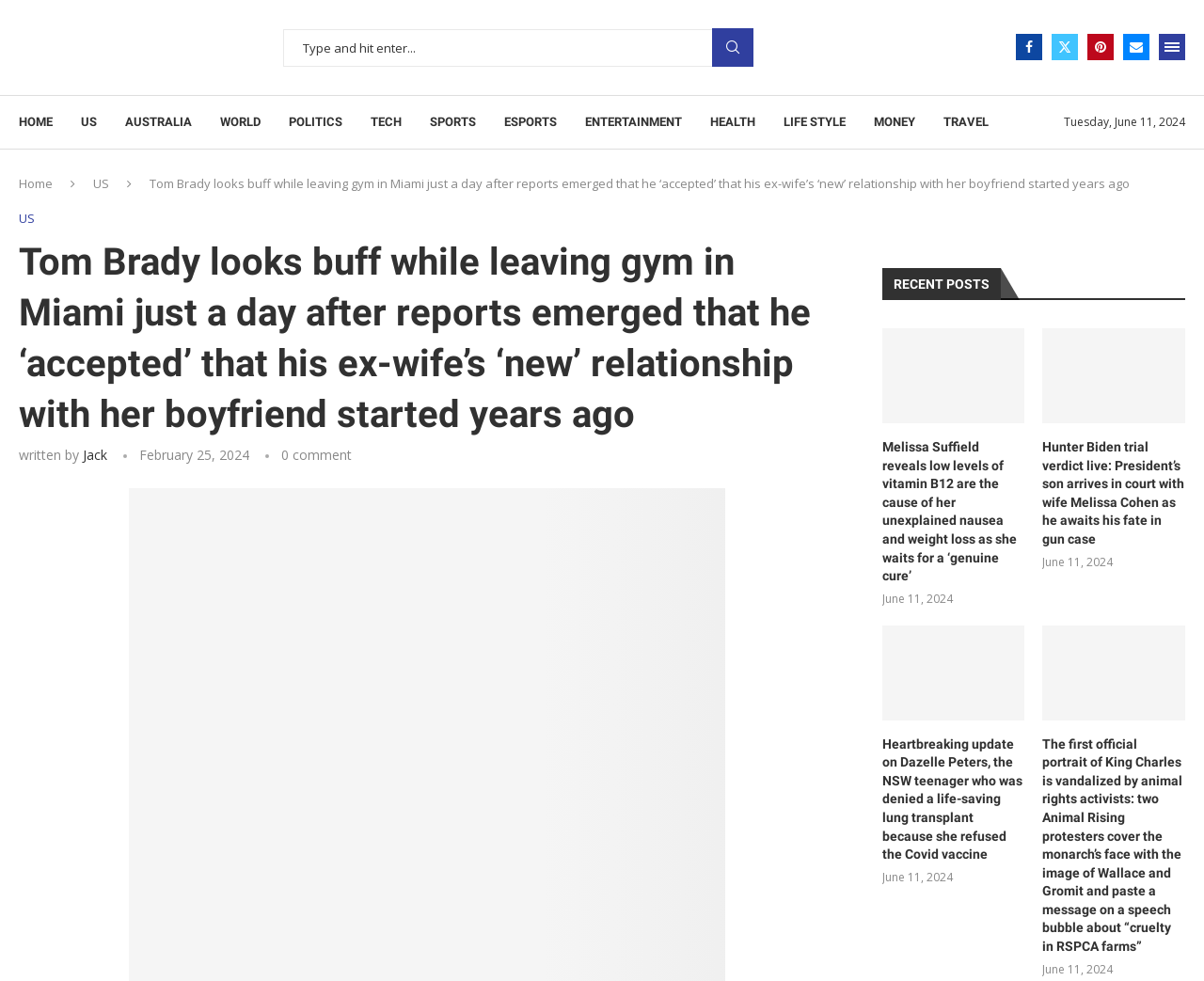Please determine the bounding box coordinates for the UI element described here. Use the format (top-left x, top-left y, bottom-right x, bottom-right y) with values bounded between 0 and 1: Politics

[0.24, 0.098, 0.284, 0.151]